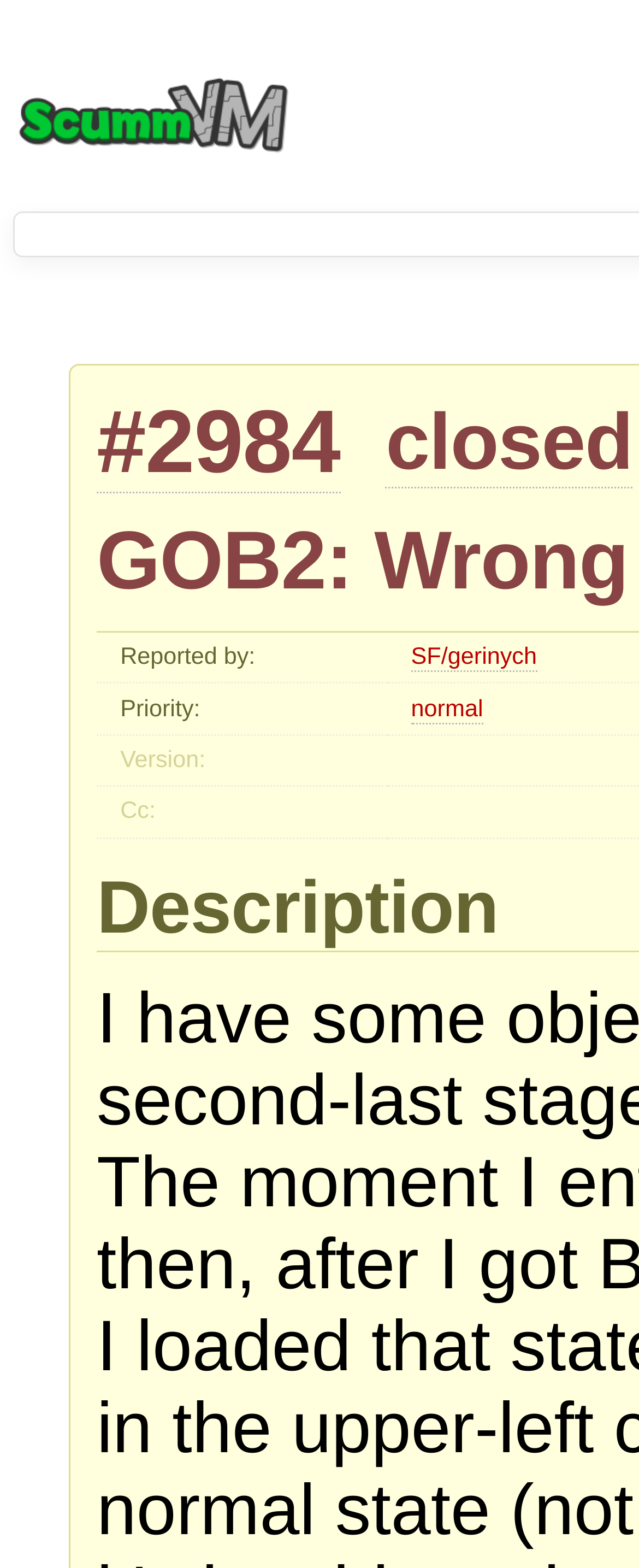Review the image closely and give a comprehensive answer to the question: What is the priority of this bug?

I determined the priority of the bug by looking at the rowheader 'Priority:' and the corresponding link 'normal'.